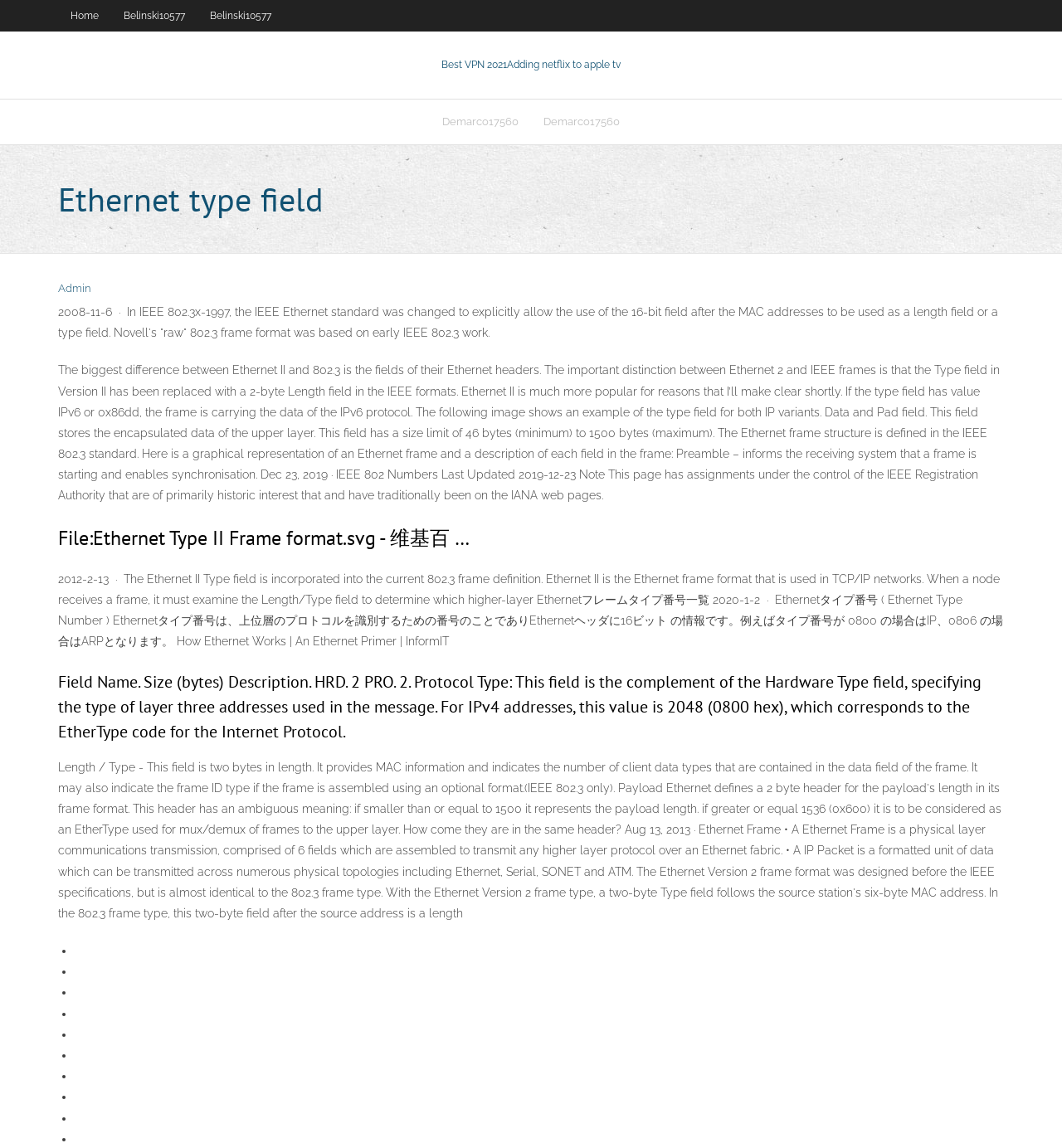What is the minimum size of the Data and Pad field?
Please provide a detailed and comprehensive answer to the question.

According to the webpage, the Data and Pad field has a size limit of 46 bytes (minimum) to 1500 bytes (maximum). This information is provided in the description of the Ethernet frame structure.